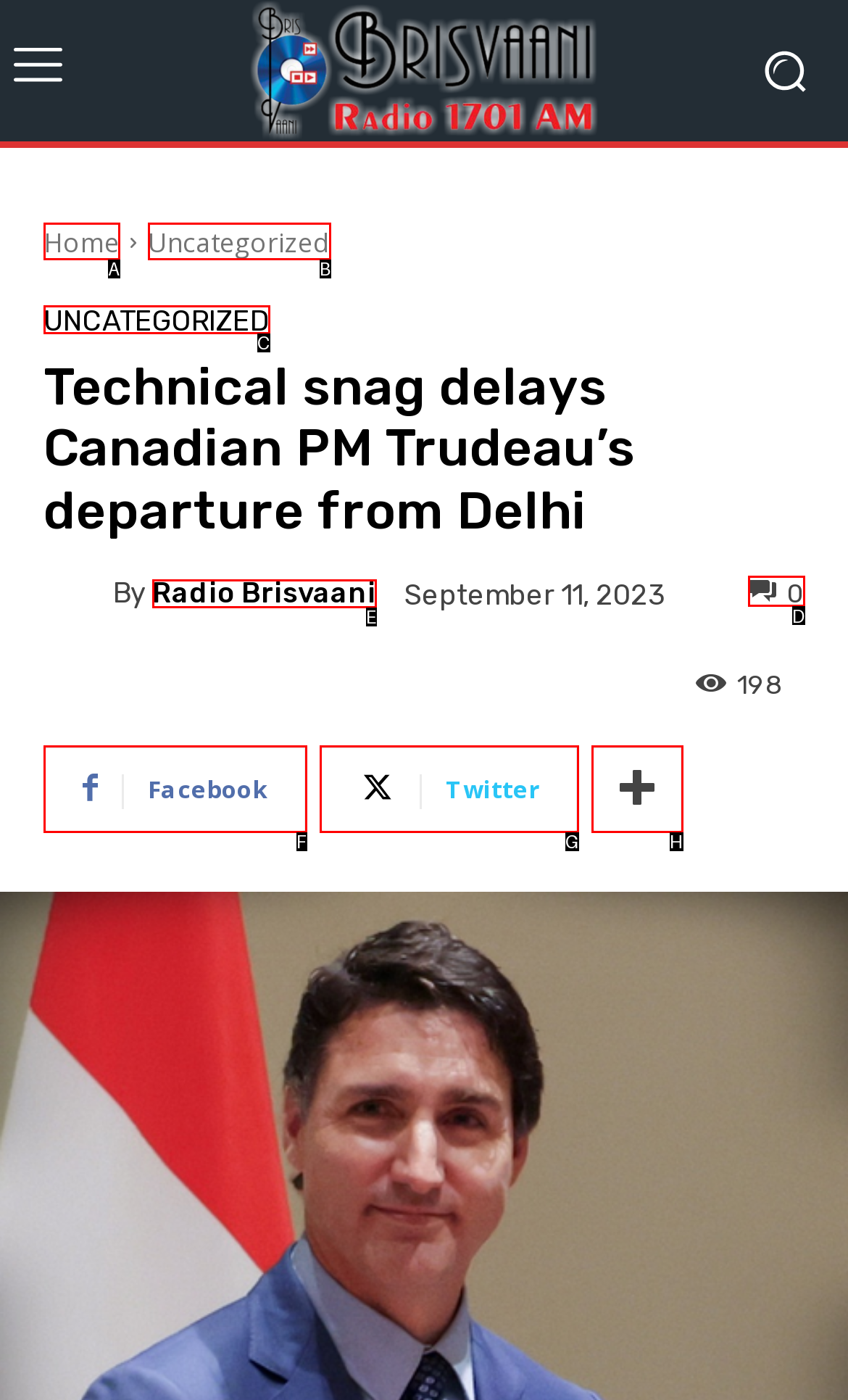Tell me which one HTML element best matches the description: Radio Brisvaani
Answer with the option's letter from the given choices directly.

E